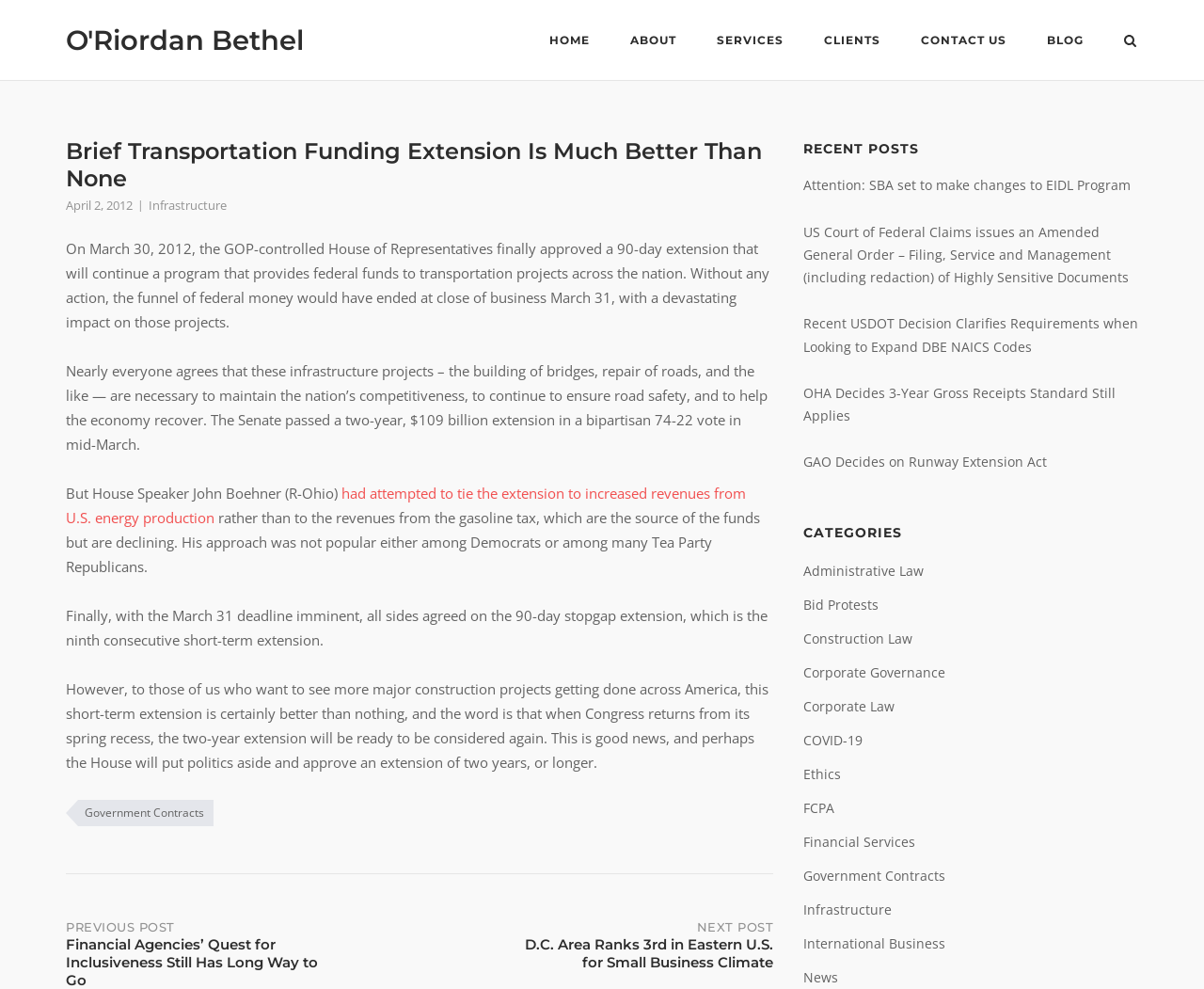Determine the bounding box for the UI element that matches this description: "Blog".

[0.87, 0.033, 0.9, 0.054]